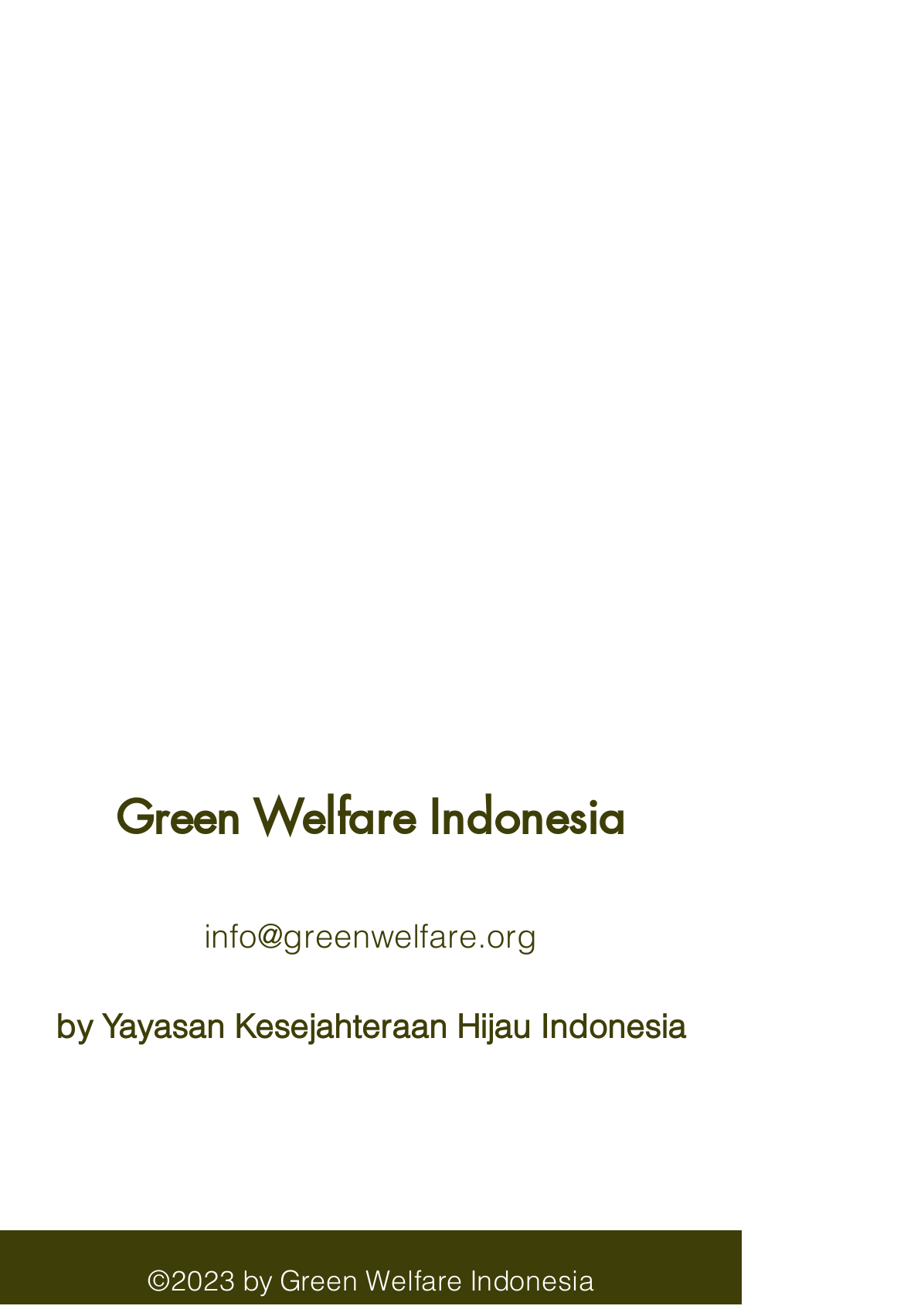Identify the bounding box for the described UI element. Provide the coordinates in (top-left x, top-left y, bottom-right x, bottom-right y) format with values ranging from 0 to 1: info@greenwelfare.org

[0.226, 0.696, 0.595, 0.727]